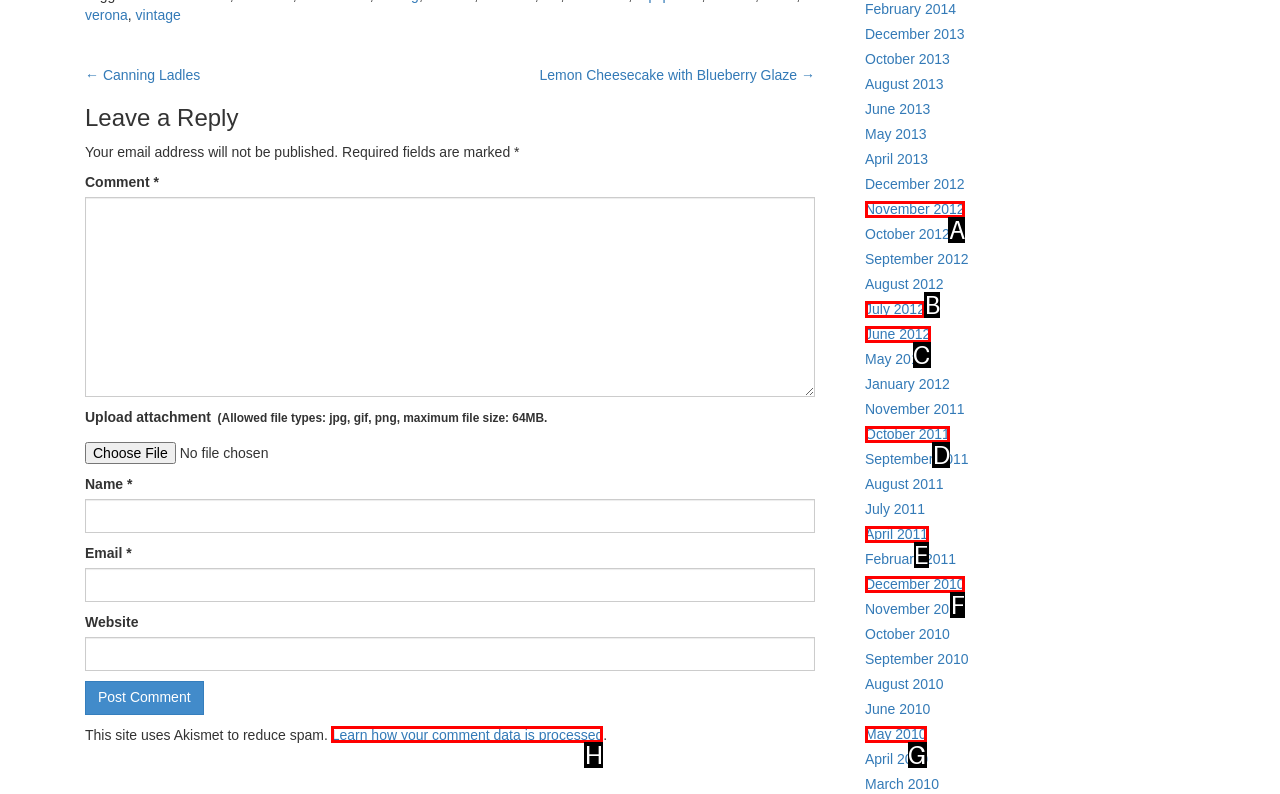Determine the letter of the UI element that you need to click to perform the task: Click the 'Learn how your comment data is processed' link.
Provide your answer with the appropriate option's letter.

H